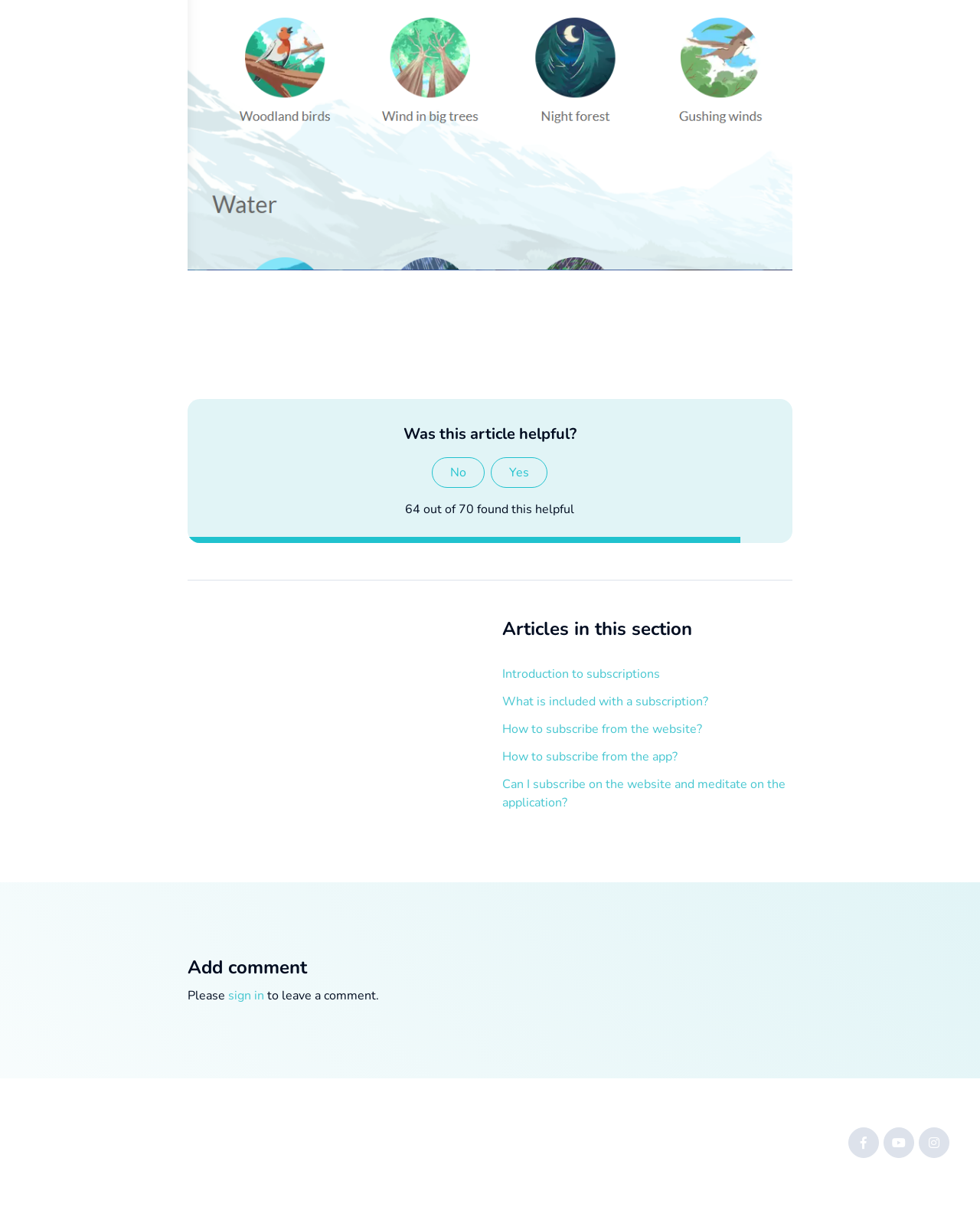Identify the bounding box coordinates of the clickable section necessary to follow the following instruction: "Leave a comment". The coordinates should be presented as four float numbers from 0 to 1, i.e., [left, top, right, bottom].

[0.192, 0.792, 0.808, 0.812]